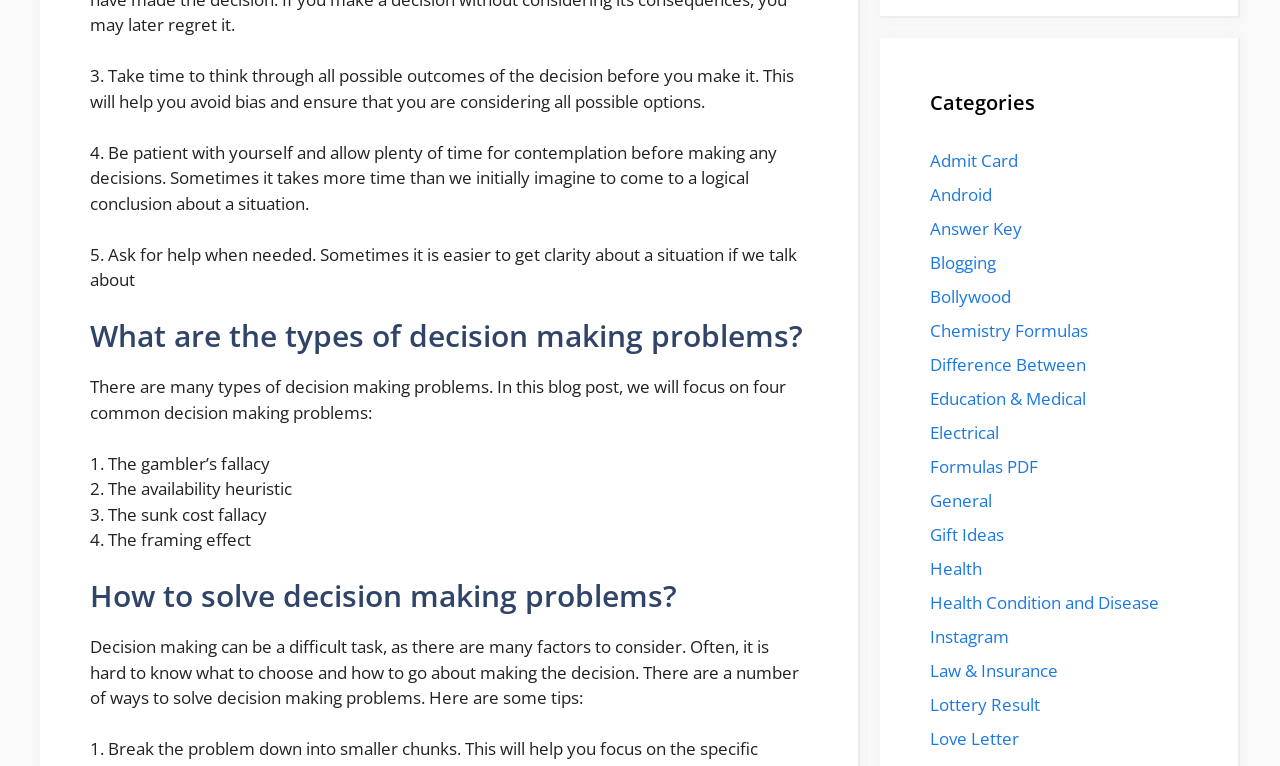Please locate the bounding box coordinates of the element that should be clicked to achieve the given instruction: "Click on 'Health Condition and Disease'".

[0.727, 0.771, 0.905, 0.801]